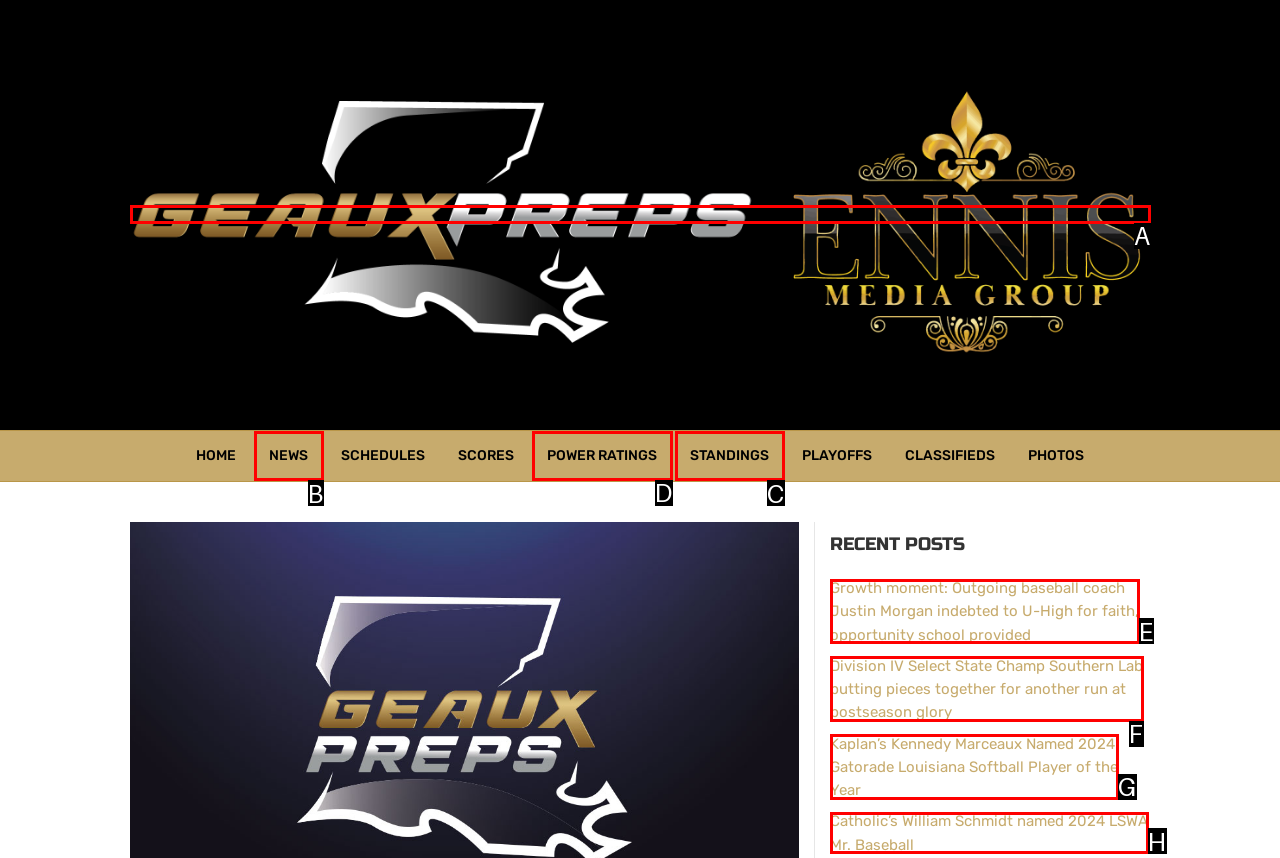Select the UI element that should be clicked to execute the following task: check power ratings
Provide the letter of the correct choice from the given options.

D